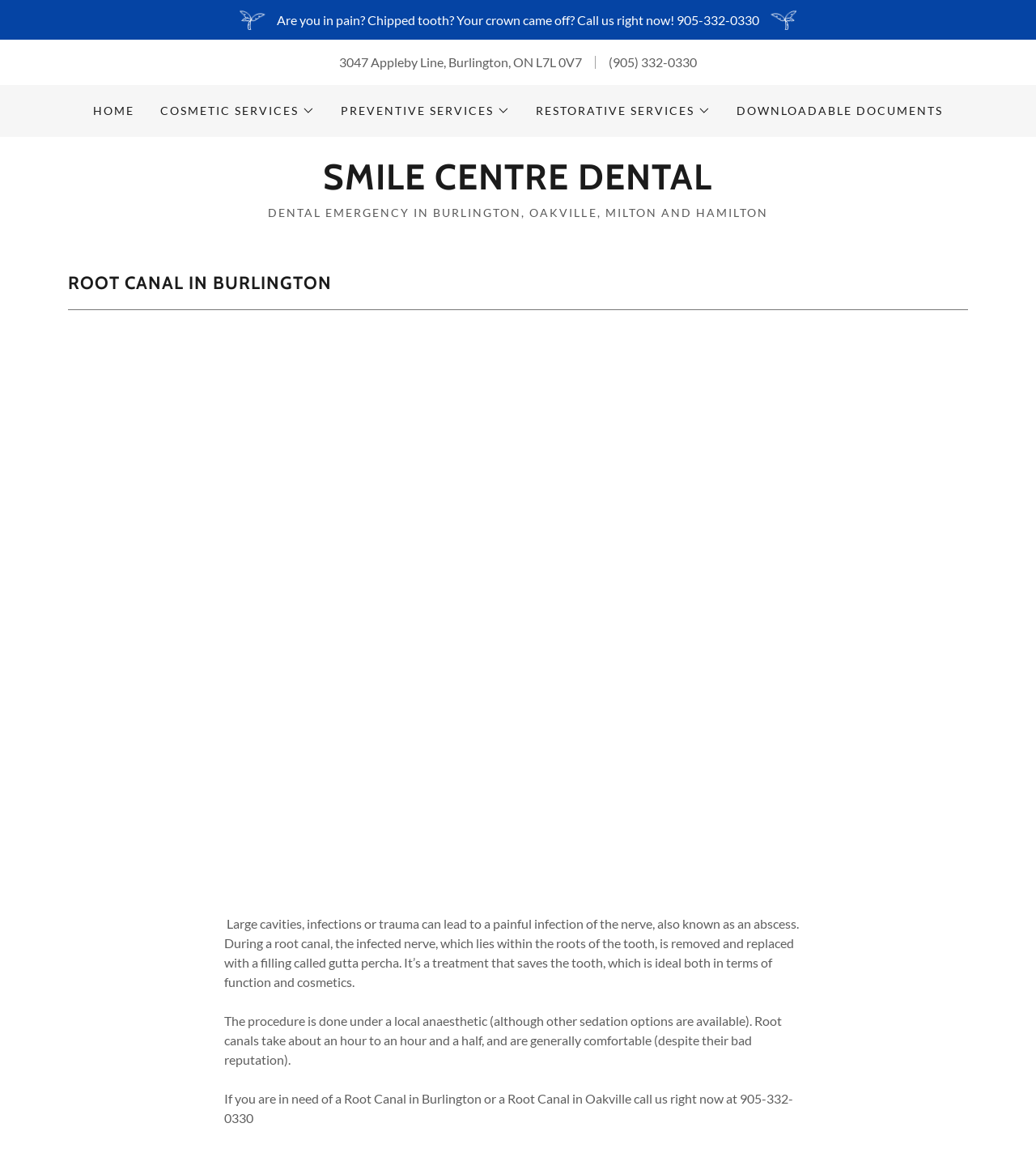What is the purpose of a root canal?
Based on the screenshot, provide your answer in one word or phrase.

To save the tooth